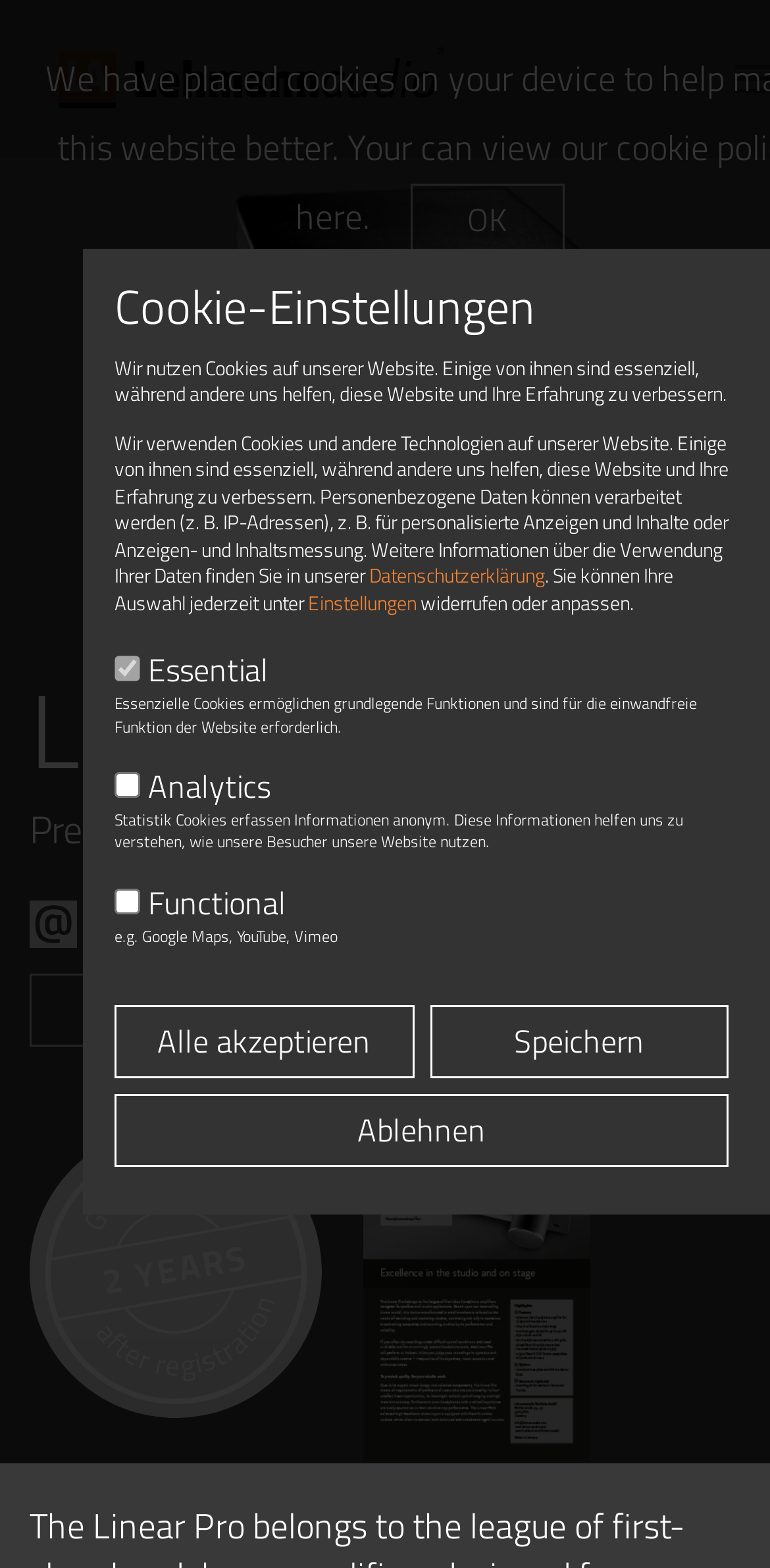Can you specify the bounding box coordinates of the area that needs to be clicked to fulfill the following instruction: "Click the 'Lehmannaudio' link"?

[0.038, 0.0, 0.615, 0.101]